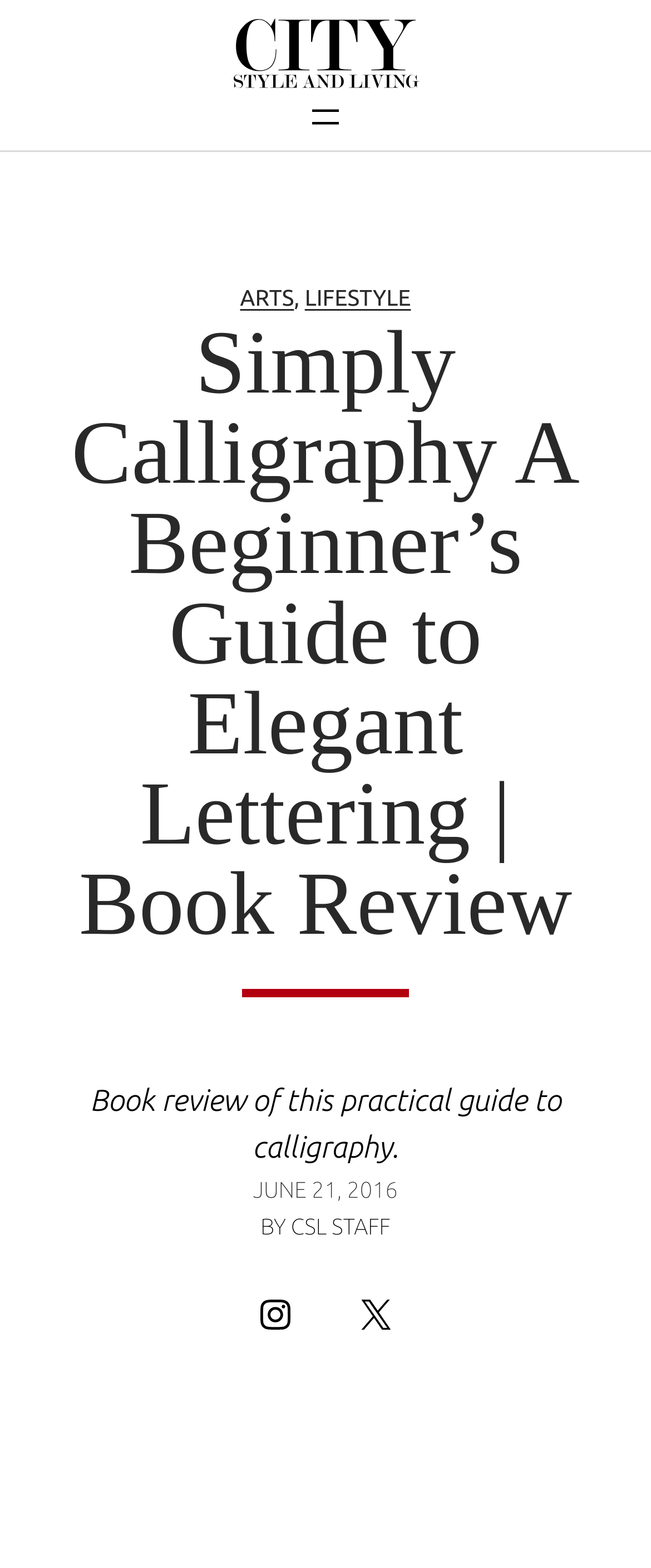Identify the bounding box coordinates for the UI element described as: "Disclaimer".

None